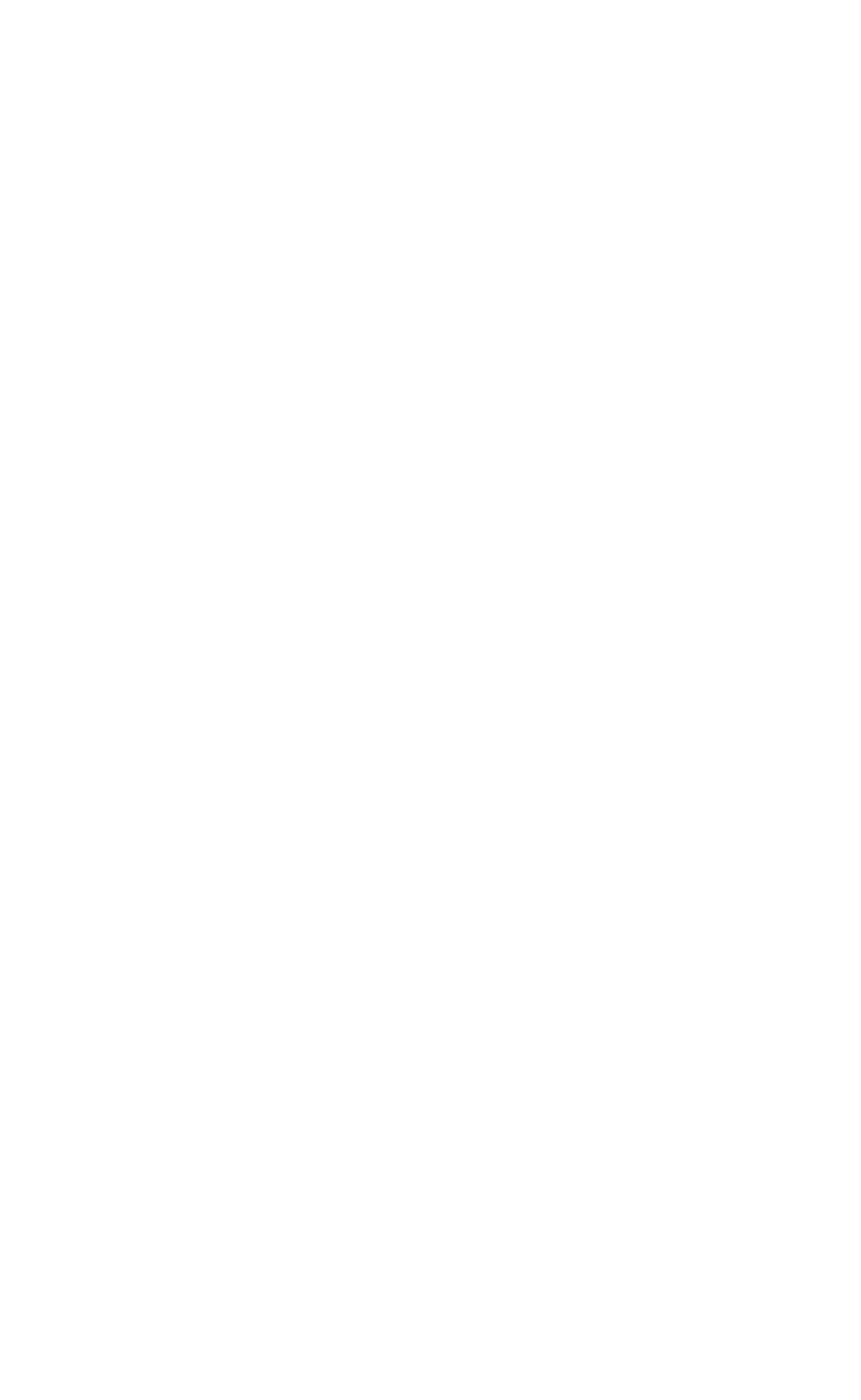Give a one-word or short-phrase answer to the following question: 
How can you contact the author?

Phone or email